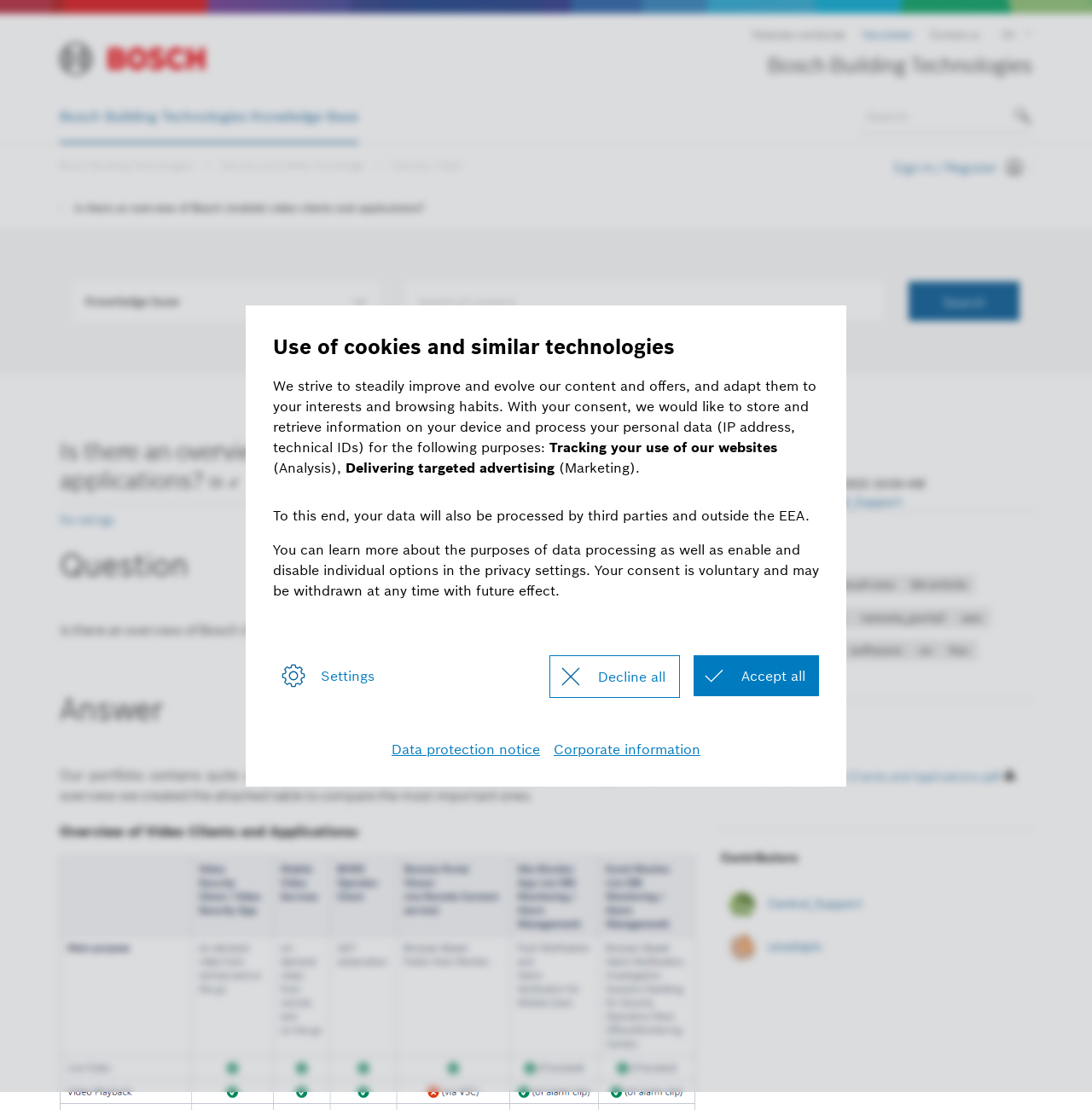Kindly determine the bounding box coordinates of the area that needs to be clicked to fulfill this instruction: "Select an option from the dropdown".

[0.066, 0.254, 0.348, 0.289]